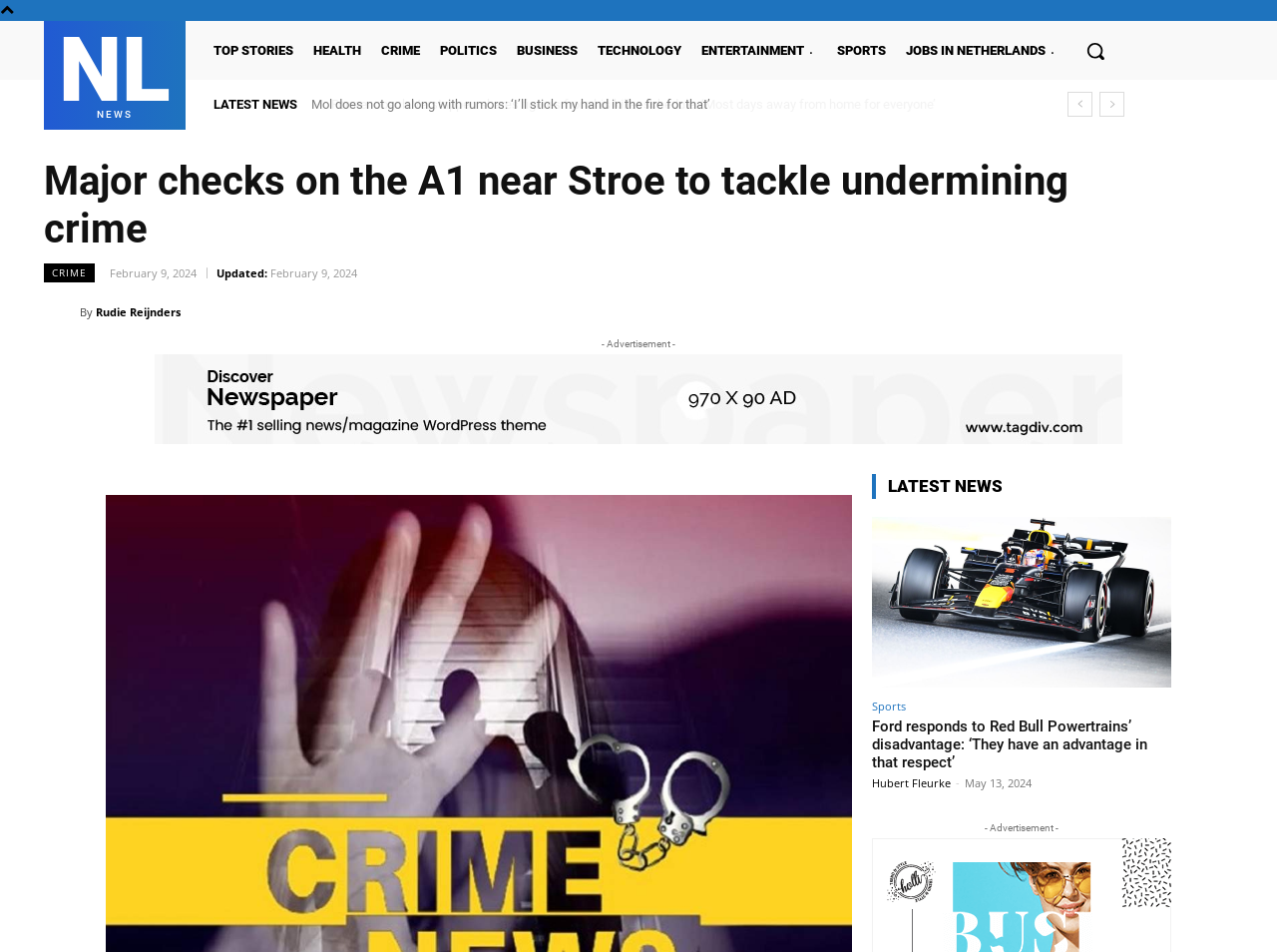Please identify the bounding box coordinates of the area that needs to be clicked to fulfill the following instruction: "Search for something."

[0.835, 0.023, 0.88, 0.083]